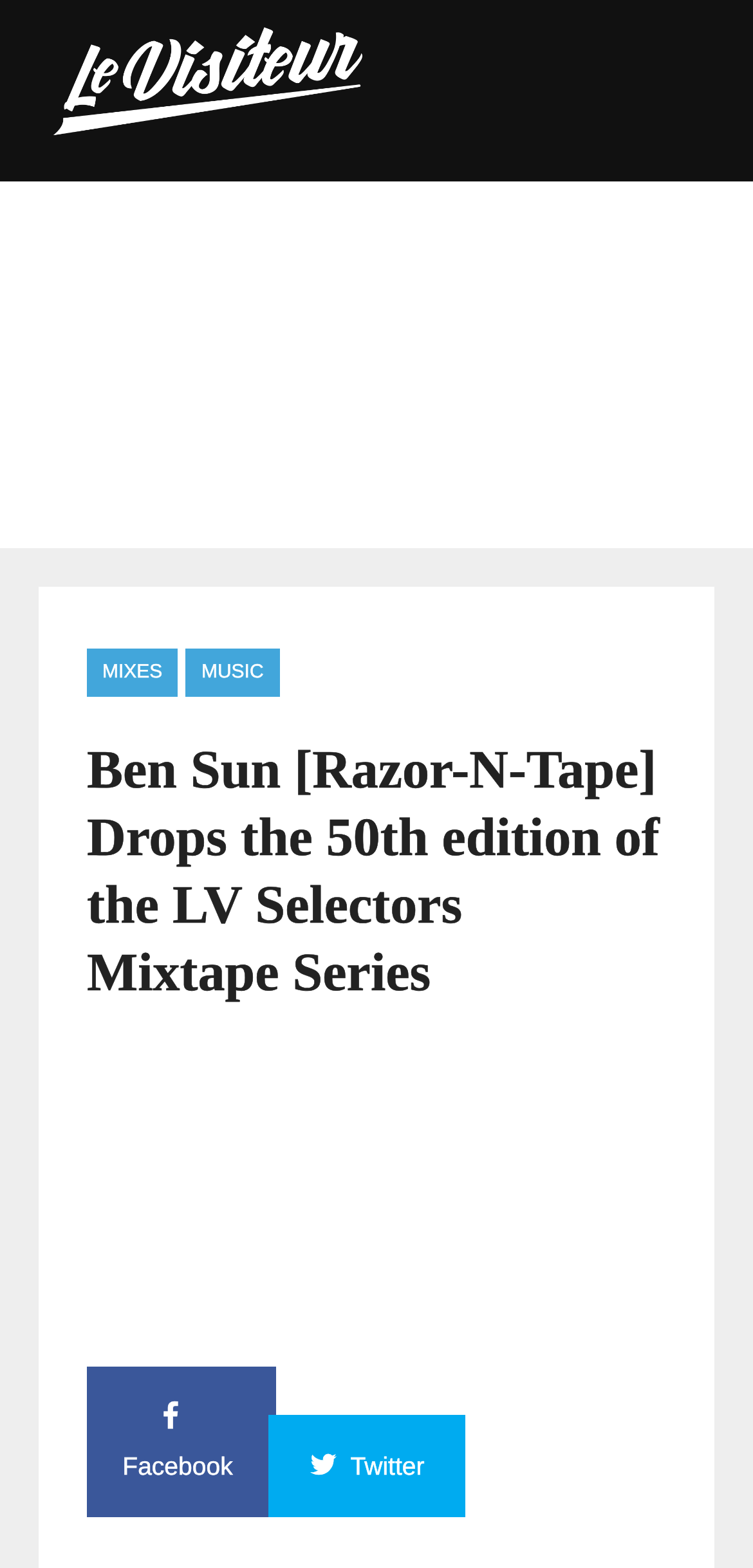Show the bounding box coordinates of the element that should be clicked to complete the task: "View Ben Sun's mixtape series".

[0.115, 0.47, 0.885, 0.664]